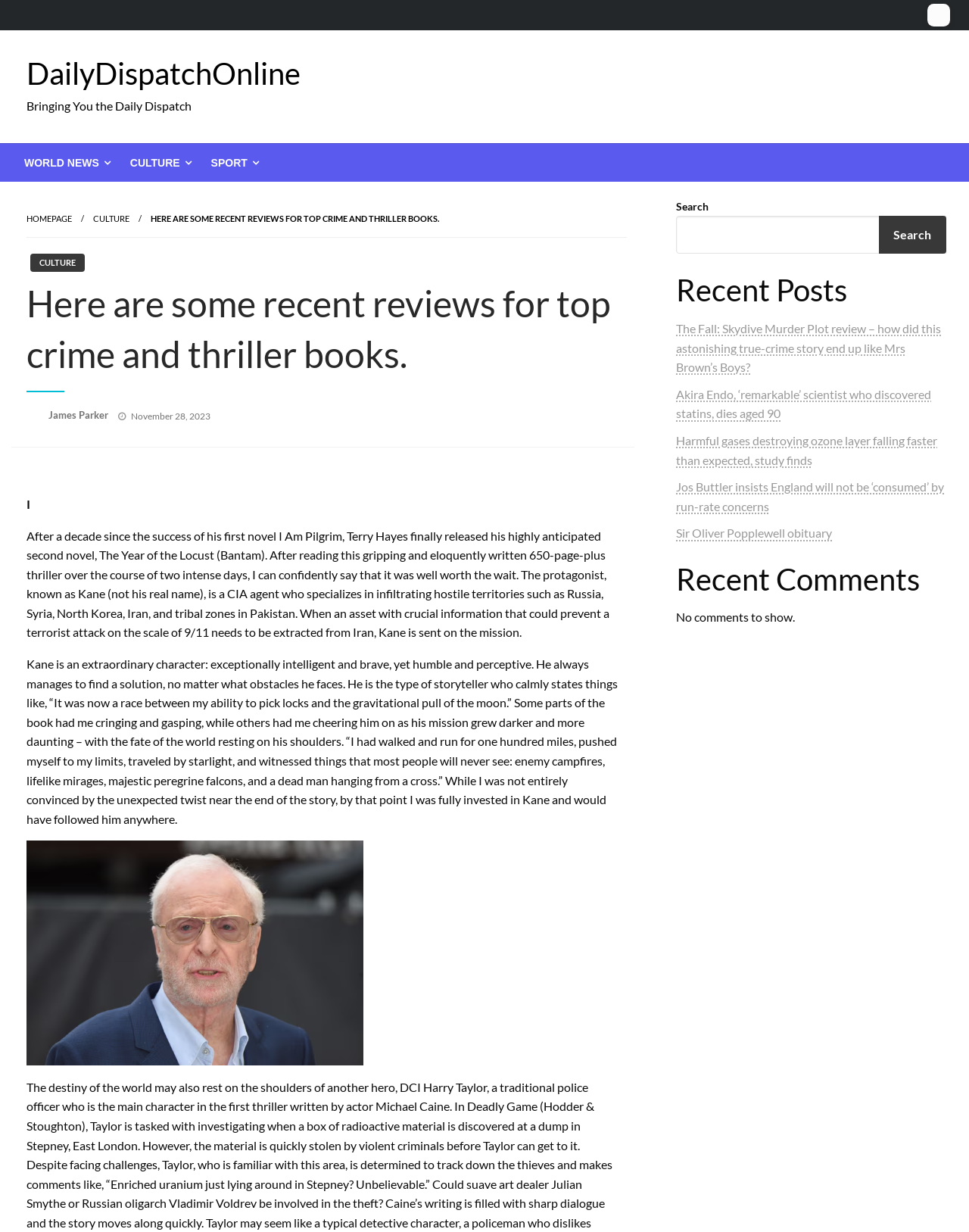Who is the author of the book 'The Year of the Locust'?
Look at the screenshot and respond with one word or a short phrase.

Terry Hayes